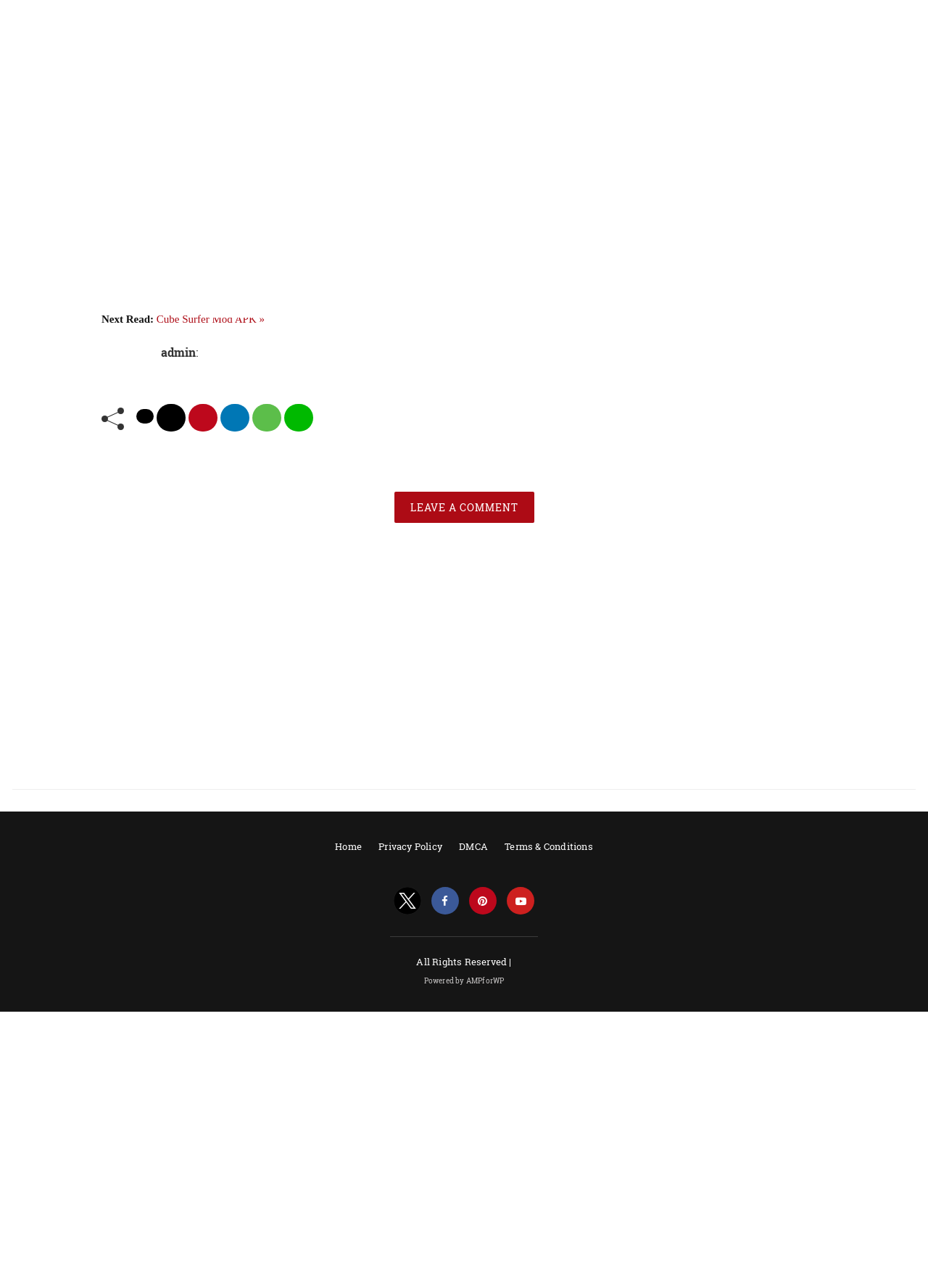Identify the bounding box coordinates of the region I need to click to complete this instruction: "Leave a comment".

[0.425, 0.382, 0.575, 0.406]